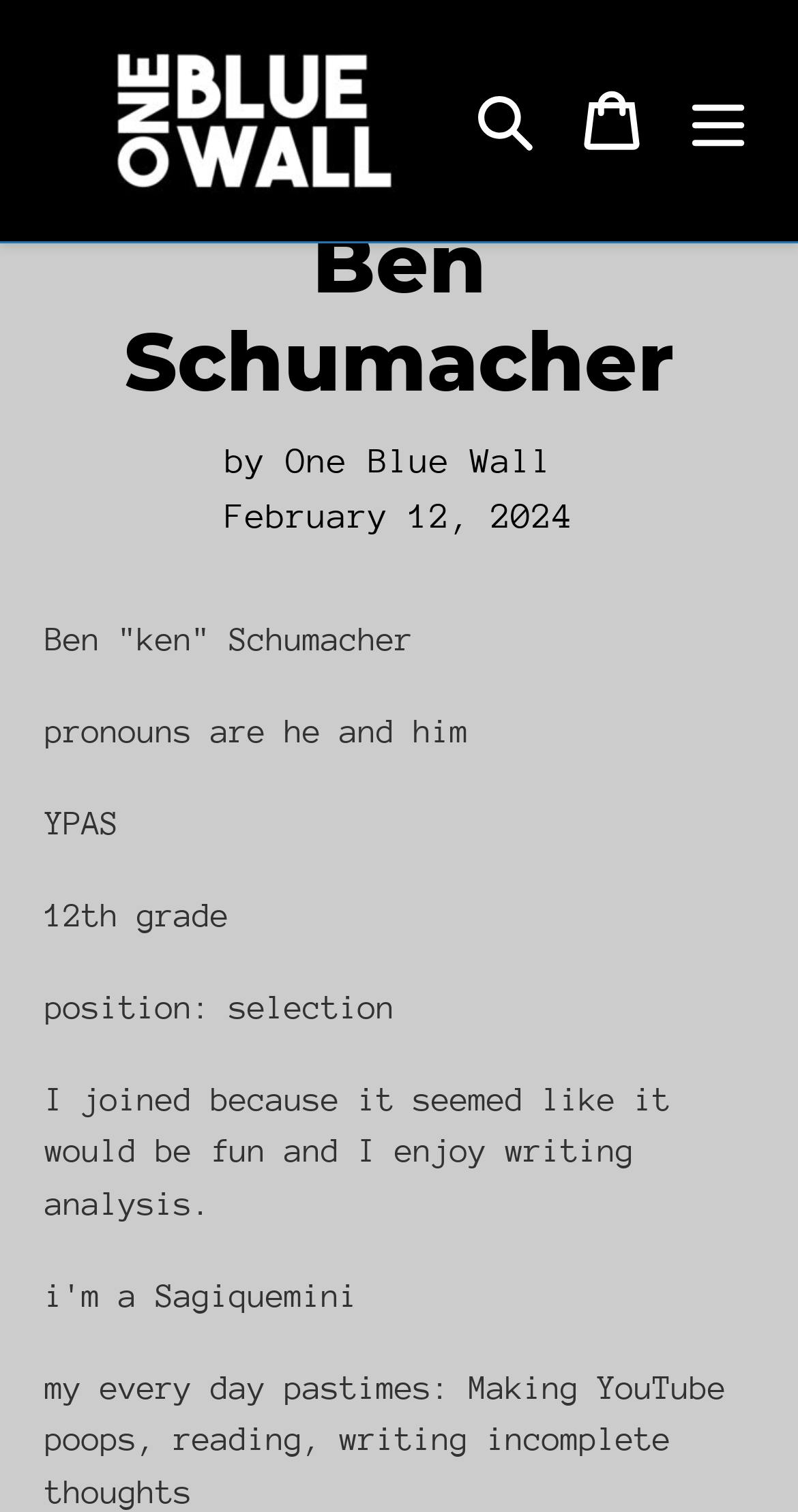Describe all the visual and textual components of the webpage comprehensively.

The webpage is about Ben "ken" Schumacher, a 12th-grade student from YPAS. At the top left, there is a link to "One Blue Wall Magazine" accompanied by an image with the same name. To the right of this link, there are three buttons: "Search", "Cart", and "Menu". The "Menu" button, when expanded, reveals a navigation section.

Below the top navigation bar, there is a heading with the name "Ben Schumacher" followed by a subtitle "by One Blue Wall". The date "February 12, 2024" is displayed below the subtitle. The main content of the page is a brief bio of Ben, which includes his pronouns, grade level, and position. He shares that he joined because it seemed like fun and he enjoys writing analysis.

Further down, there is a section that lists Ben's everyday pastimes, which include making YouTube poops, reading, and writing incomplete thoughts. Overall, the webpage has a simple layout with a focus on presenting Ben's bio and interests.